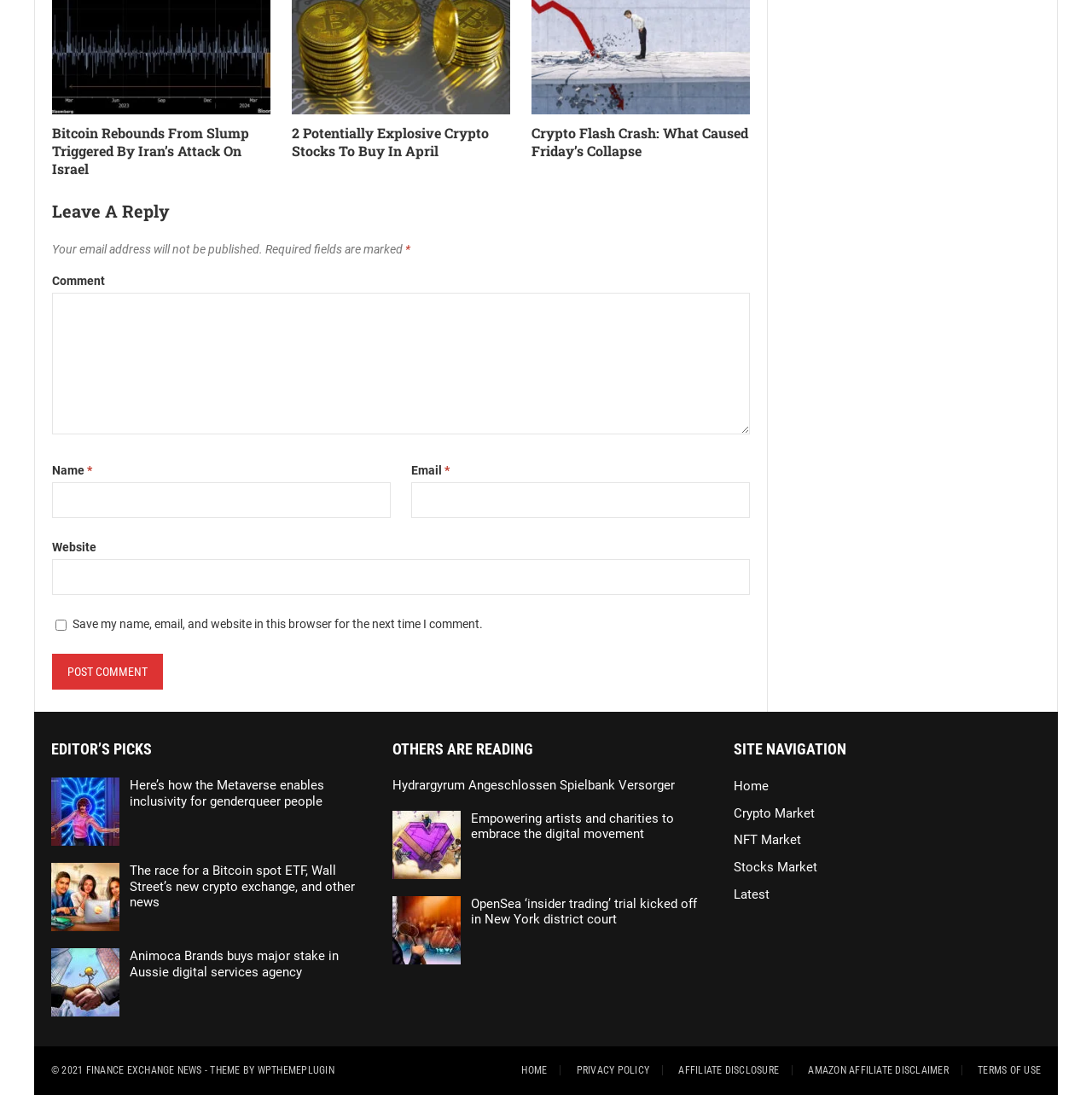Using the element description provided, determine the bounding box coordinates in the format (top-left x, top-left y, bottom-right x, bottom-right y). Ensure that all values are floating point numbers between 0 and 1. Element description: Affiliate Disclosure

[0.621, 0.972, 0.713, 0.983]